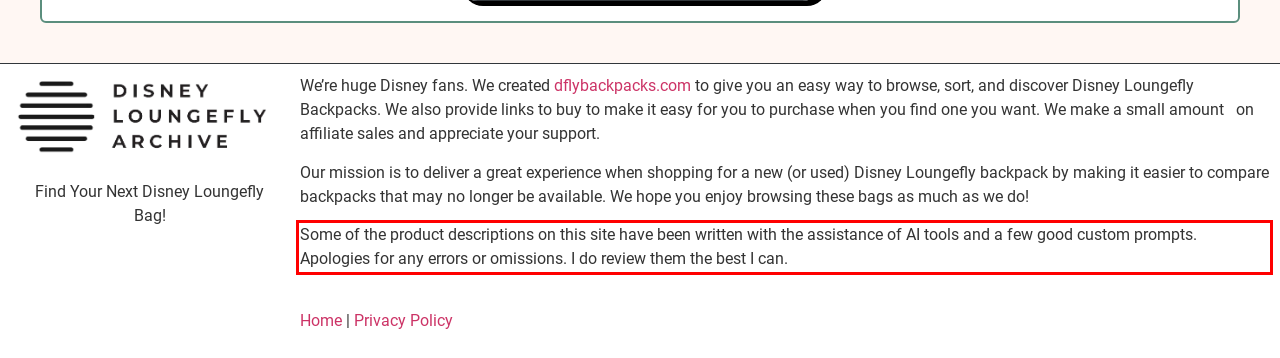In the given screenshot, locate the red bounding box and extract the text content from within it.

Some of the product descriptions on this site have been written with the assistance of AI tools and a few good custom prompts. Apologies for any errors or omissions. I do review them the best I can.